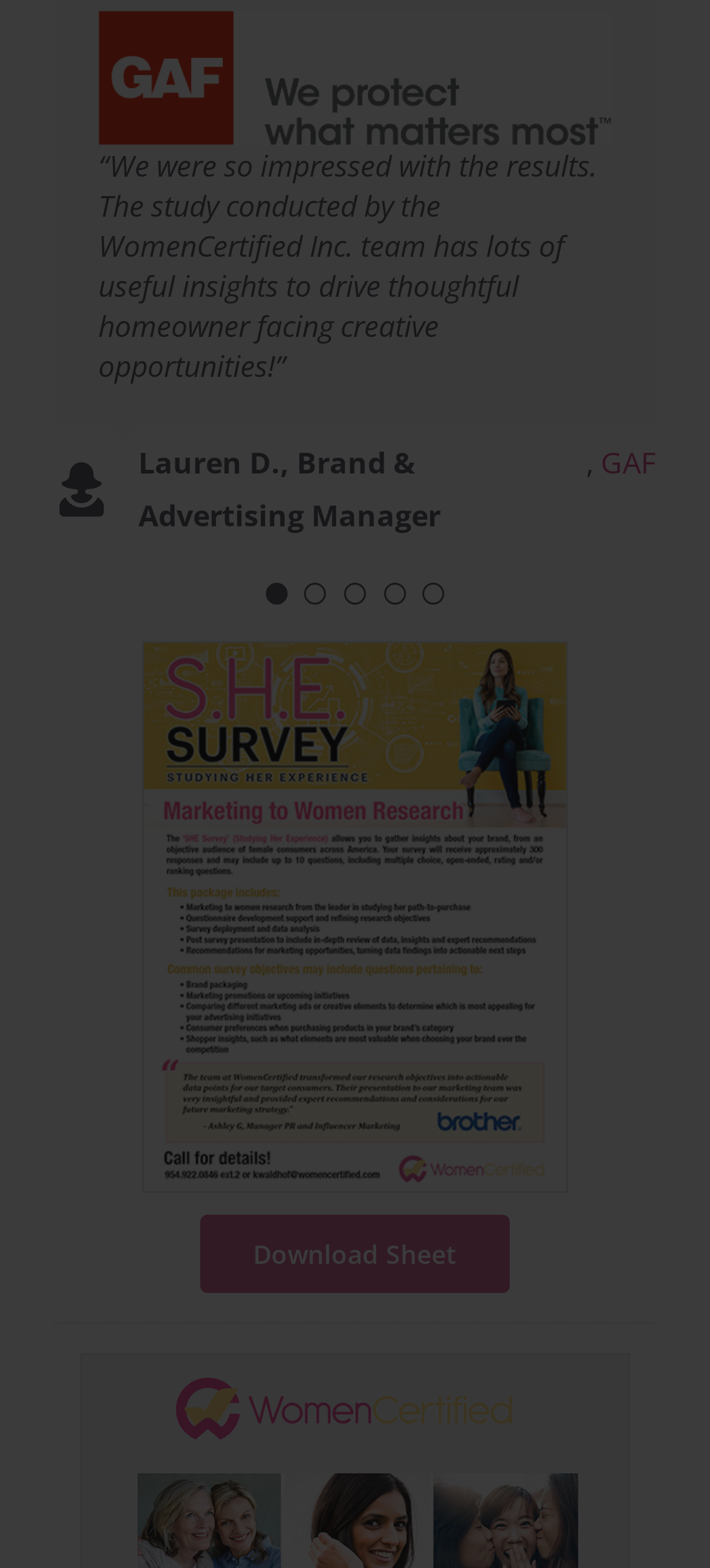Using the information in the image, give a comprehensive answer to the question: 
How many pagination links are there?

There are five pagination links on the webpage, labeled as 'Testimonial Pagination', which allow users to navigate through the testimonials.